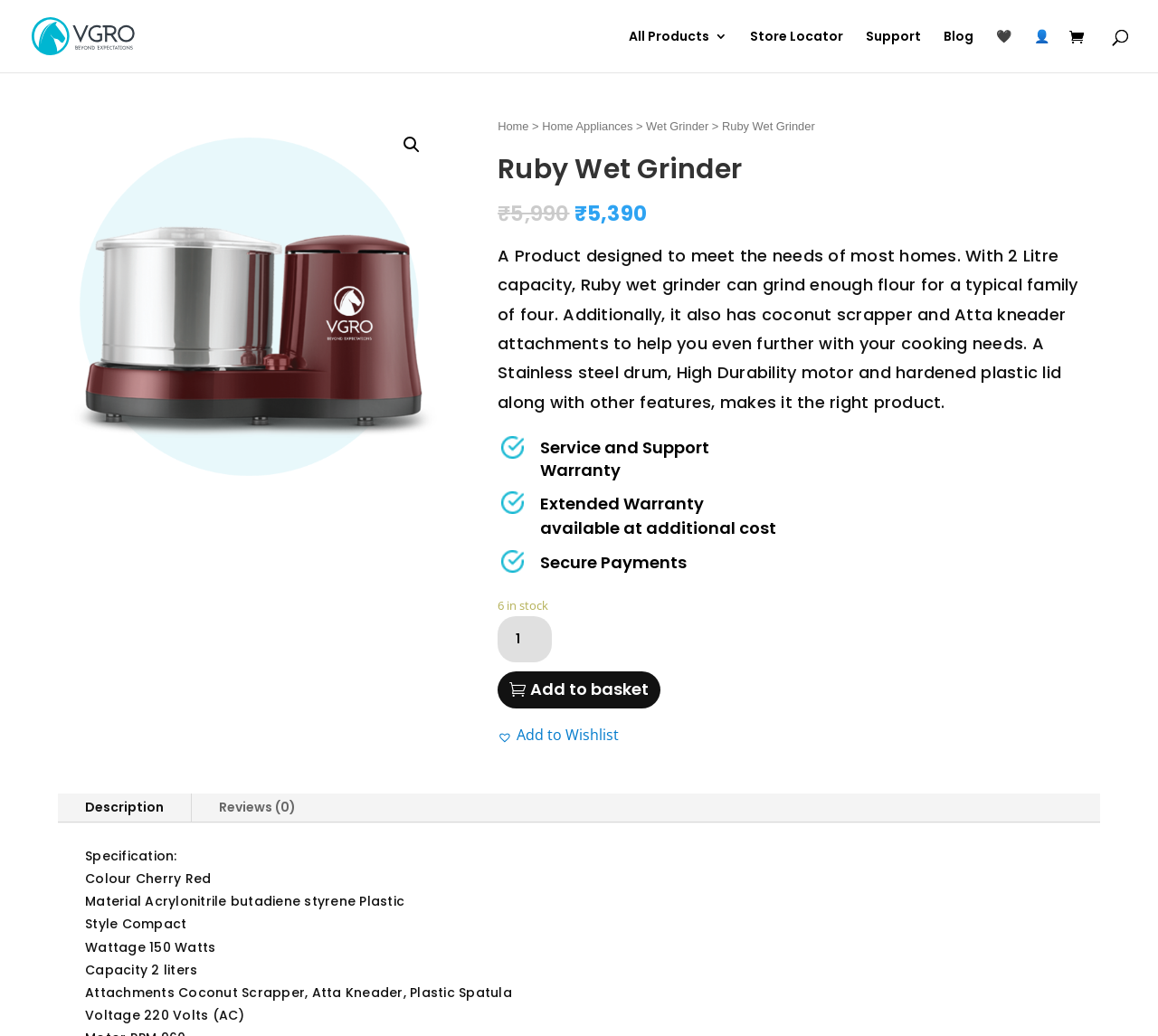Refer to the image and provide a thorough answer to this question:
What is the capacity of the Ruby Wet Grinder?

The capacity of the Ruby Wet Grinder can be found in the specification section, where it is listed as 'Capacity: 2 liters'.